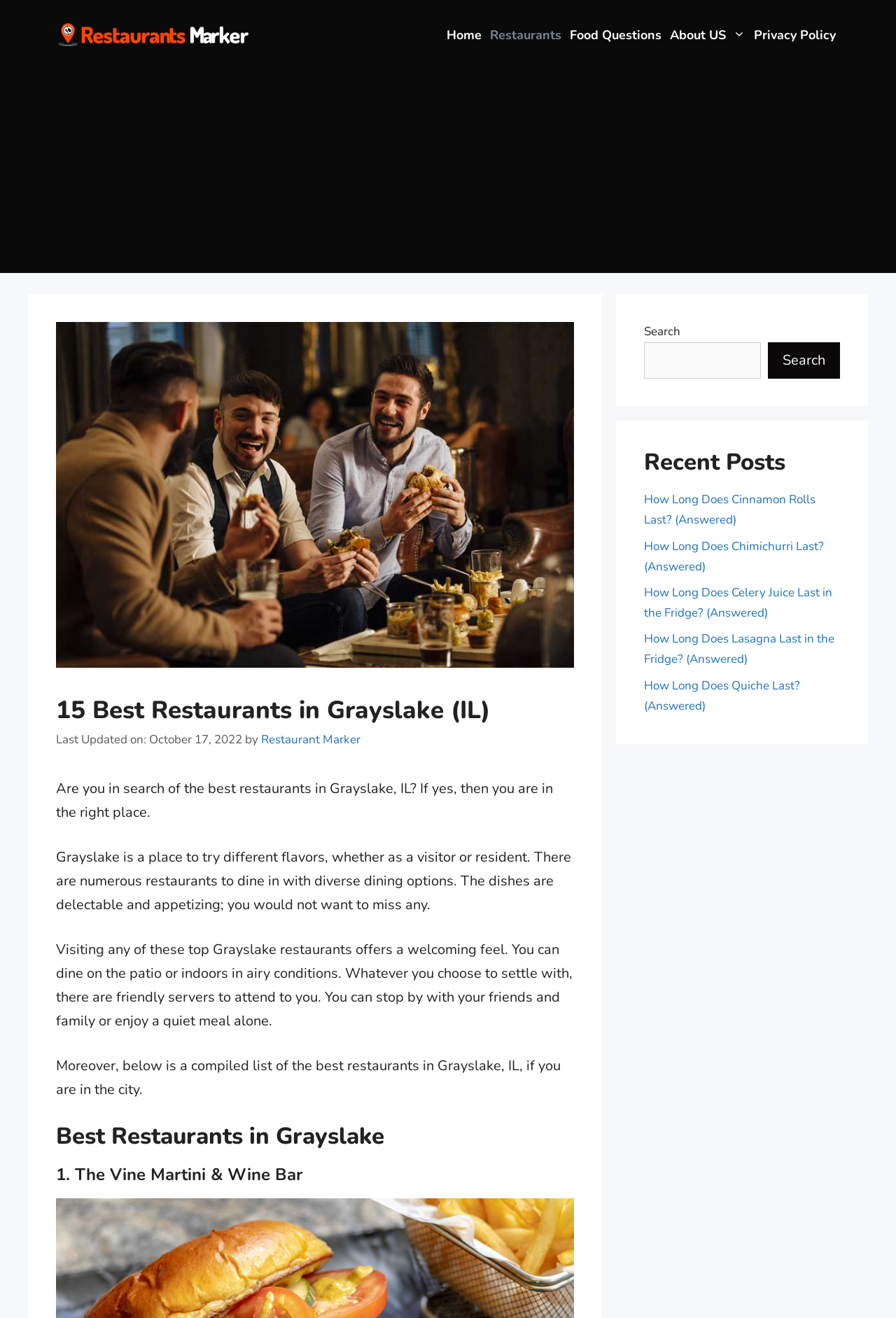Could you locate the bounding box coordinates for the section that should be clicked to accomplish this task: "Click on the link to learn about the Vine Martini & Wine Bar".

[0.062, 0.883, 0.641, 0.899]